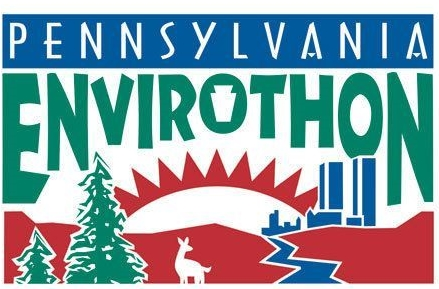Provide a comprehensive description of the image.

The image features the vibrant logo of the Pennsylvania Envirothon, an educational competition focused on environmental science for high school students. The design prominently displays the word "PENNSYLVANIA" at the top in bold white letters against a blue background, symbolizing the pride and emphasis on local education. Below, the word "ENVIROTHON" is artistically rendered in large green letters, underscoring the event's dedication to environmental awareness.

The logo is enriched with colorful imagery depicting elements of nature, including stylized trees in the foreground and a silhouette of wildlife, which in this case appears to be a deer. The background features a rising sun, symbolizing hope and new beginnings in environmental stewardship, along with representations of landscapes, including hills and structures, implying a blend of natural and human-built environments. This captivating logo encapsulates the spirit of the Envirothon, inviting students to engage with and learn about crucial ecological topics through competition and teamwork.